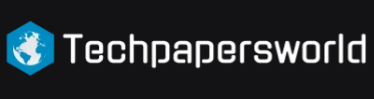What is the platform's focus?
Provide a detailed answer to the question using information from the image.

The logo of Techpapersworld features a hexagonal shape with a blue gradient, symbolizing a globe or network, which reflects the platform's focus on technology and global insights, and the platform is dedicated to publishing content related to technology and business insights from industry experts.